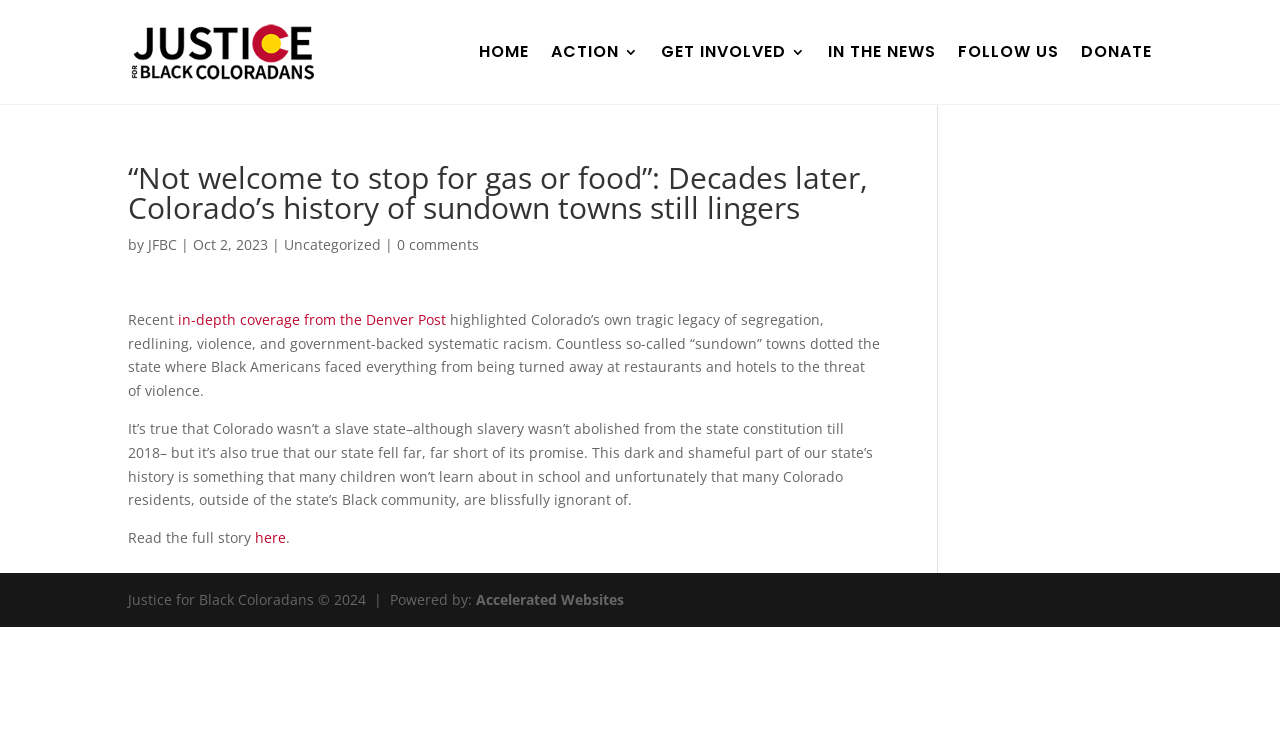Describe the entire webpage, focusing on both content and design.

This webpage is about the history of sundown towns in Colorado, where Black Americans faced discrimination and violence. At the top, there are several links to different sections of the website, including "HOME", "ACTION 3", "GET INVOLVED 3", "IN THE NEWS", "FOLLOW US", and "DONATE". 

Below these links, there is an article with a heading that reads "“Not welcome to stop for gas or food”: Decades later, Colorado’s history of sundown towns still lingers". The article is attributed to "JFBC" and is dated "Oct 2, 2023". There are also links to "Uncategorized" and "0 comments" below the heading.

The article begins by mentioning recent in-depth coverage from the Denver Post that highlighted Colorado's history of segregation, redlining, violence, and government-backed systematic racism. It then goes on to describe how "sundown" towns in Colorado were places where Black Americans faced discrimination, including being turned away at restaurants and hotels, and even the threat of violence.

The article continues to discuss how Colorado's history of racism is often overlooked, even though it was not a slave state. It notes that many children do not learn about this part of history in school, and that many Colorado residents are unaware of it.

At the end of the article, there is a link to "Read the full story here". 

At the very bottom of the page, there is a footer section with a copyright notice for "Justice for Black Coloradans" and a mention that the website is powered by "Accelerated Websites".